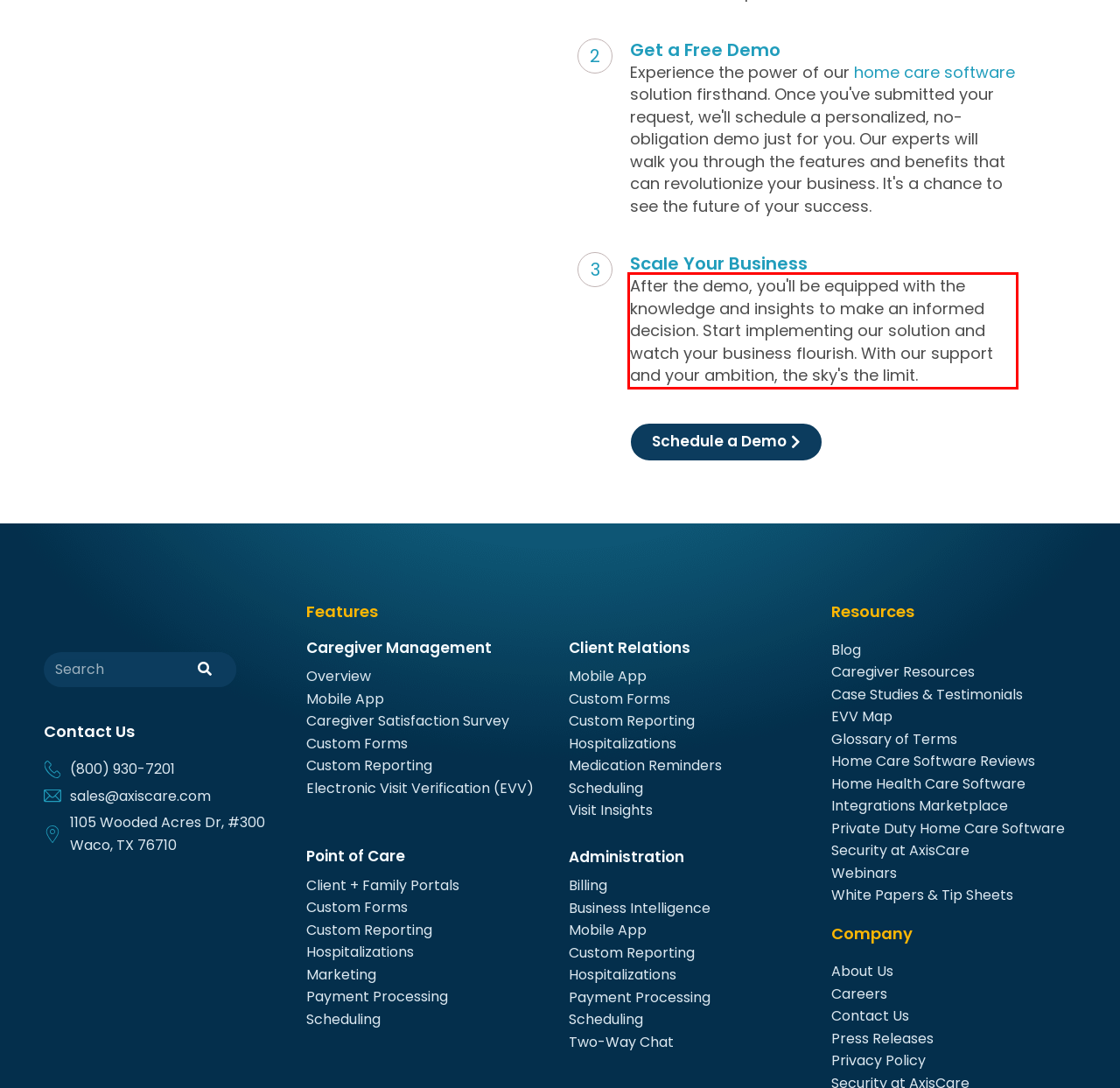Look at the webpage screenshot and recognize the text inside the red bounding box.

After the demo, you'll be equipped with the knowledge and insights to make an informed decision. Start implementing our solution and watch your business flourish. With our support and your ambition, the sky's the limit.